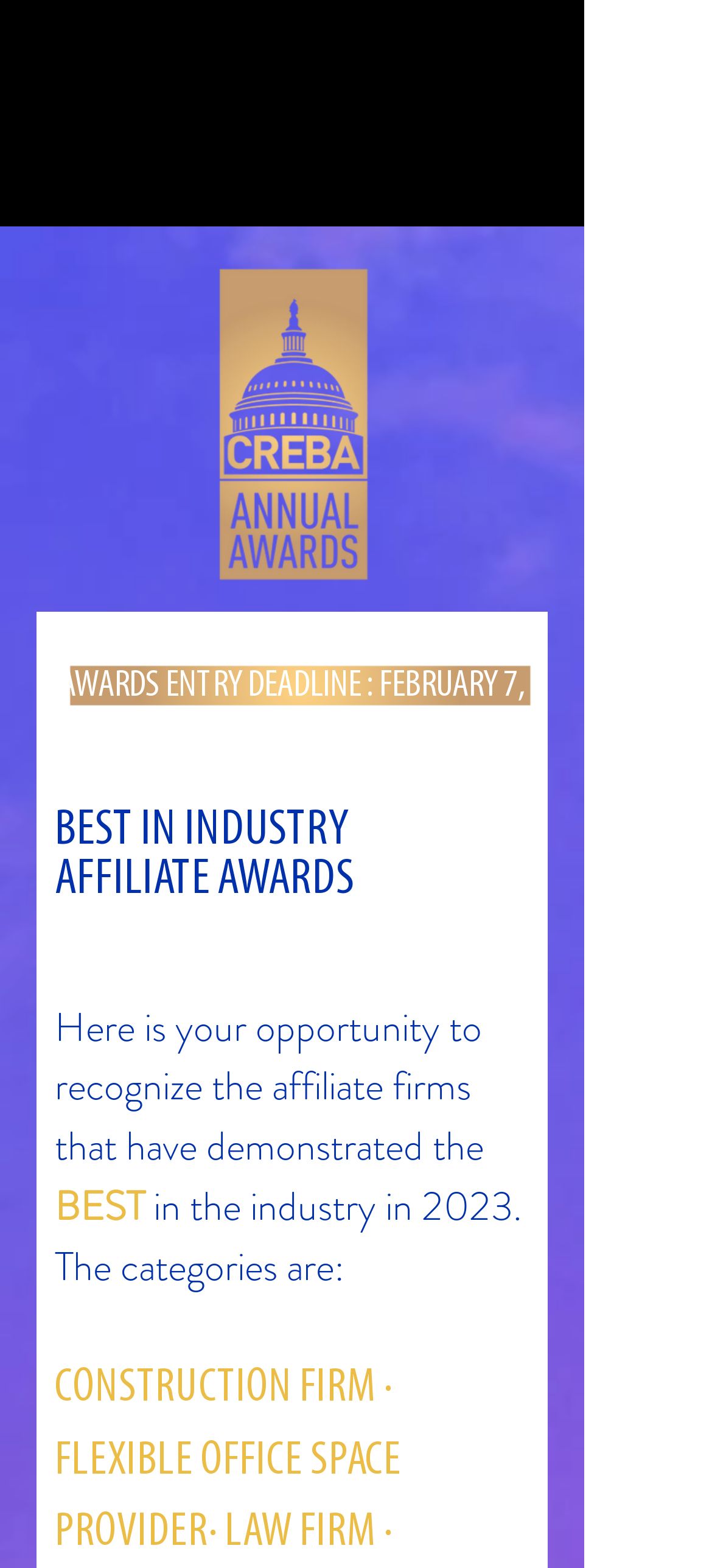Give a concise answer using one word or a phrase to the following question:
What is the logo image filename?

23logo-01.png